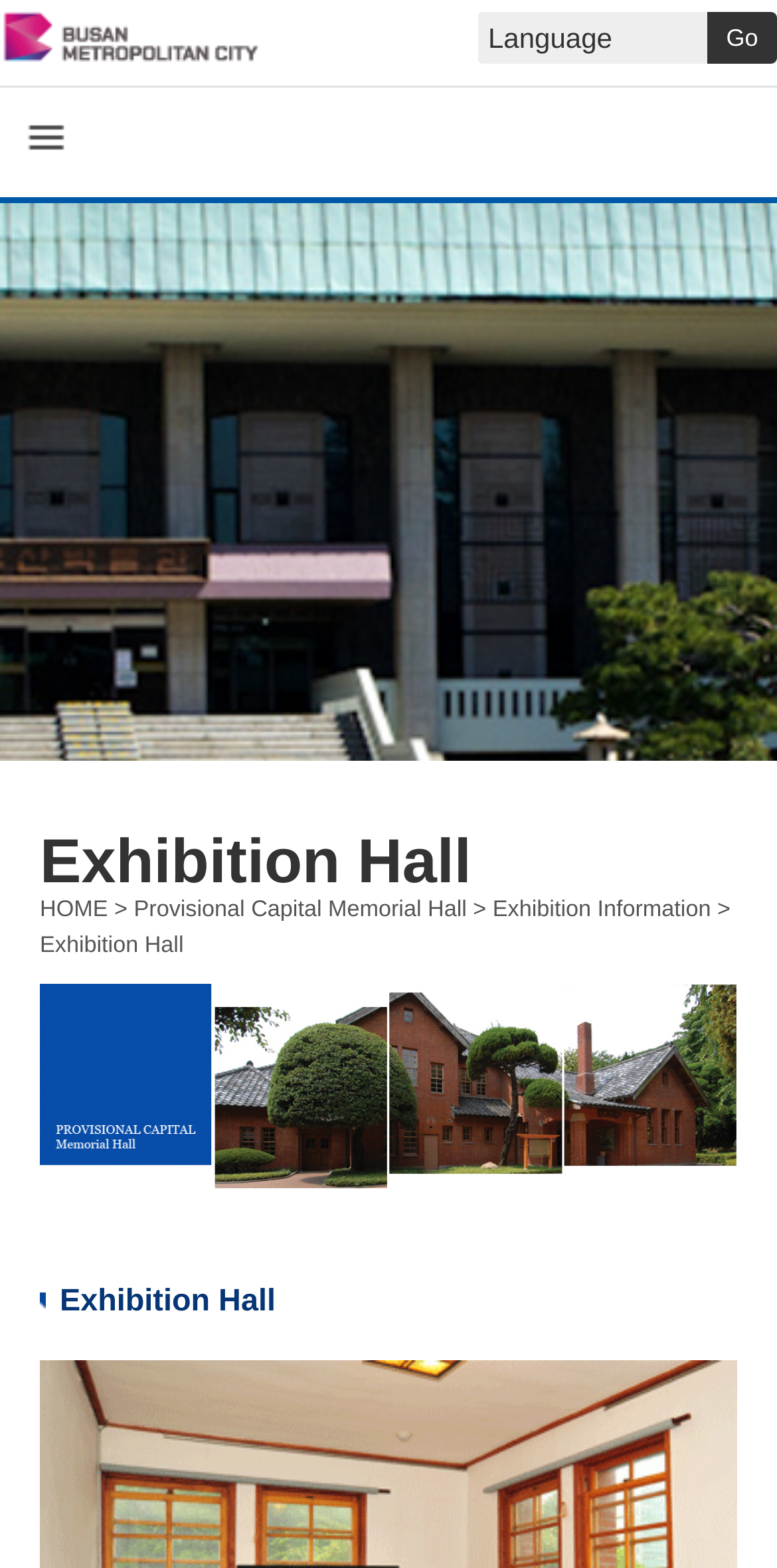How many exhibition halls are mentioned?
Please respond to the question with a detailed and informative answer.

The webpage mentions one exhibition hall, which is the 'Exhibition Hall' mentioned in the heading elements and the image caption.